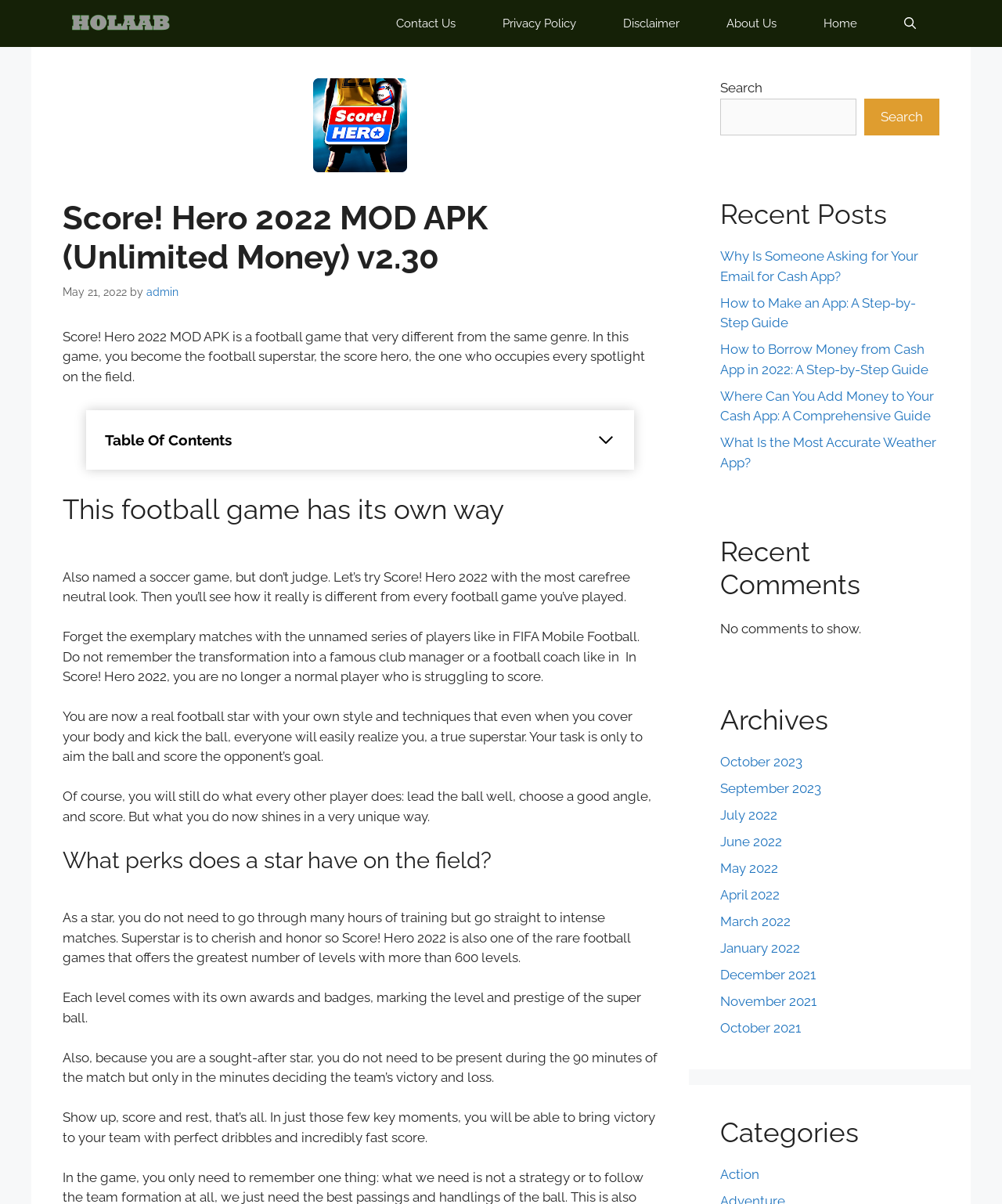Please extract the title of the webpage.

Score! Hero 2022 MOD APK (Unlimited Money) v2.30